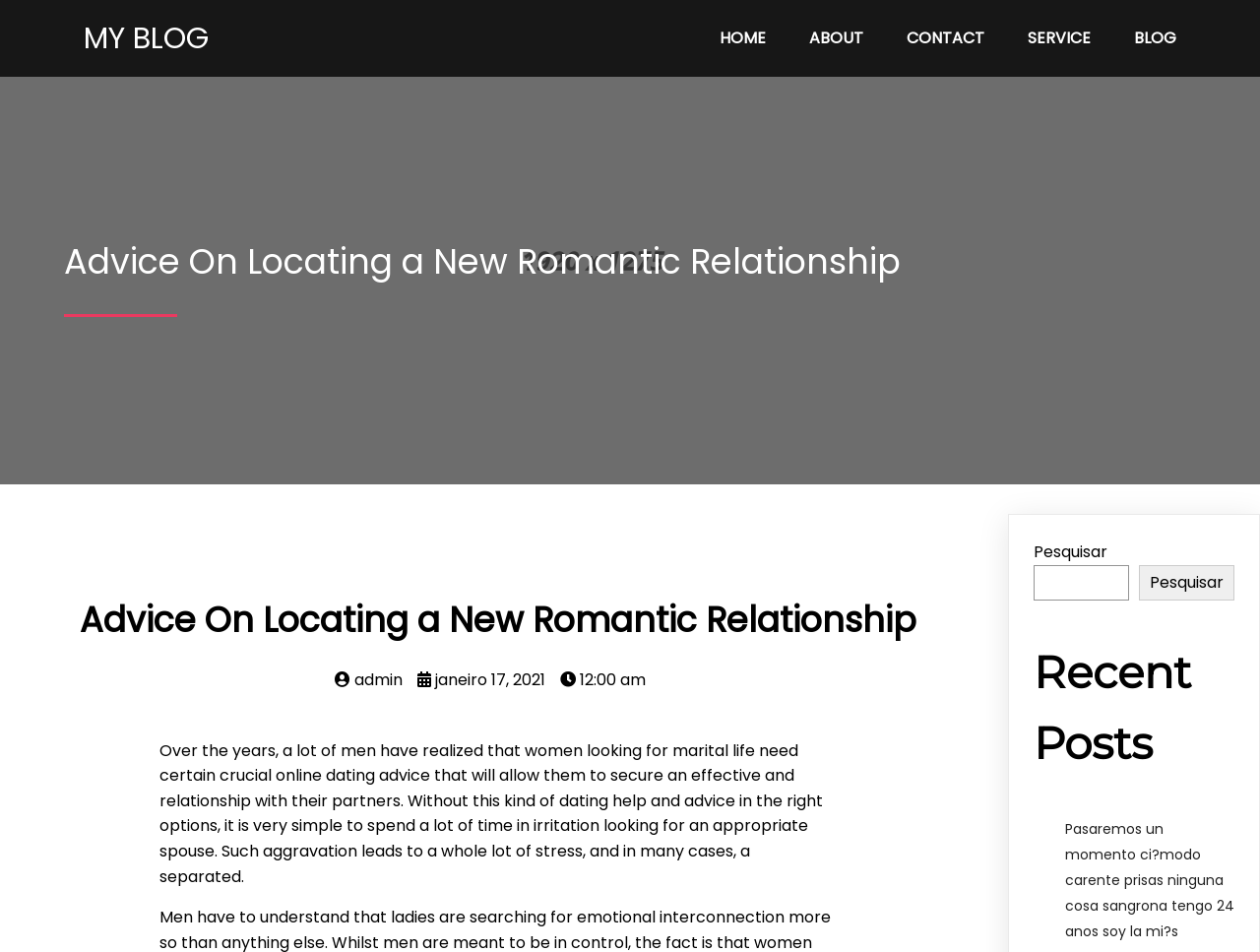Highlight the bounding box coordinates of the element that should be clicked to carry out the following instruction: "Click the HOME link". The coordinates must be given as four float numbers ranging from 0 to 1, i.e., [left, top, right, bottom].

None